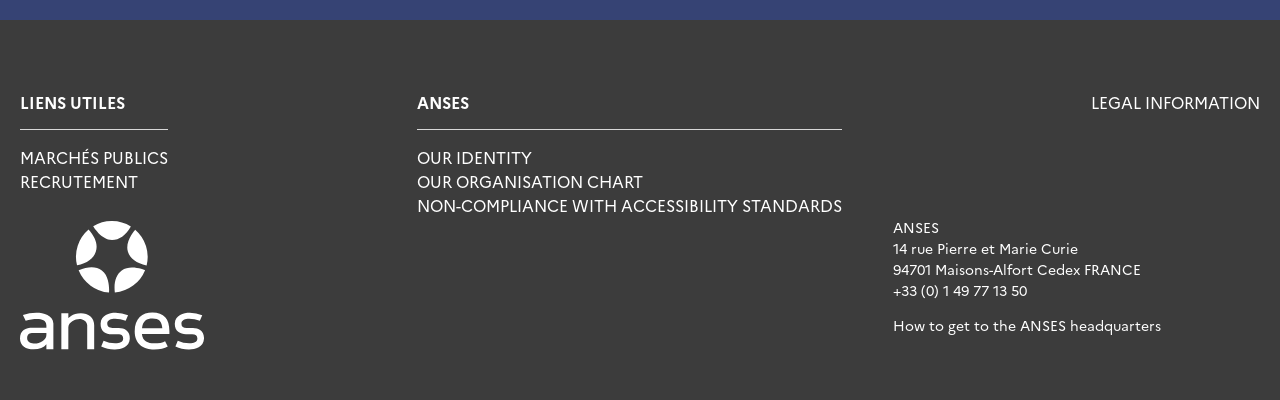Please find the bounding box coordinates (top-left x, top-left y, bottom-right x, bottom-right y) in the screenshot for the UI element described as follows: Non-compliance with accessibility standards

[0.326, 0.485, 0.658, 0.54]